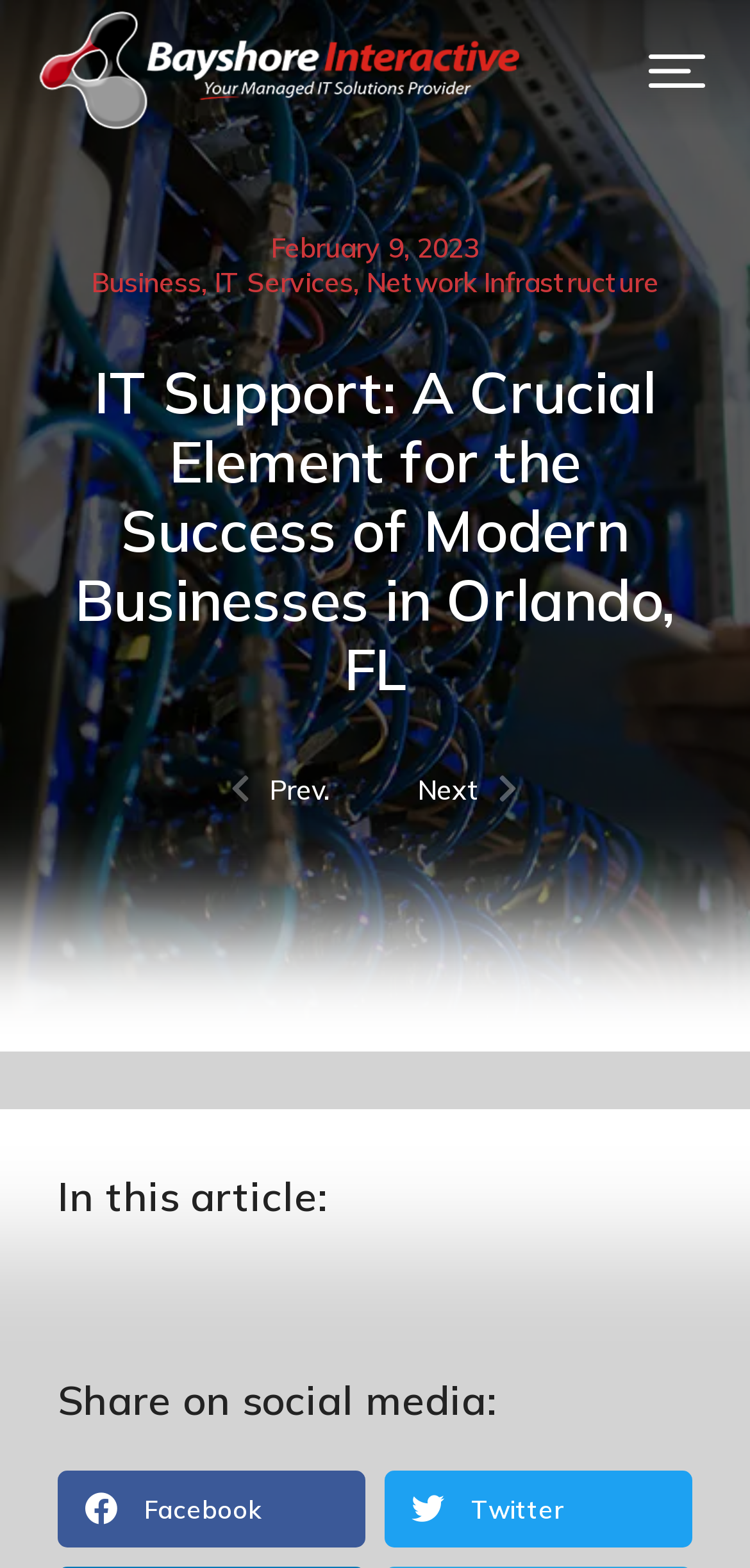Locate the bounding box coordinates of the element I should click to achieve the following instruction: "Go to Top".

[0.859, 0.747, 0.962, 0.796]